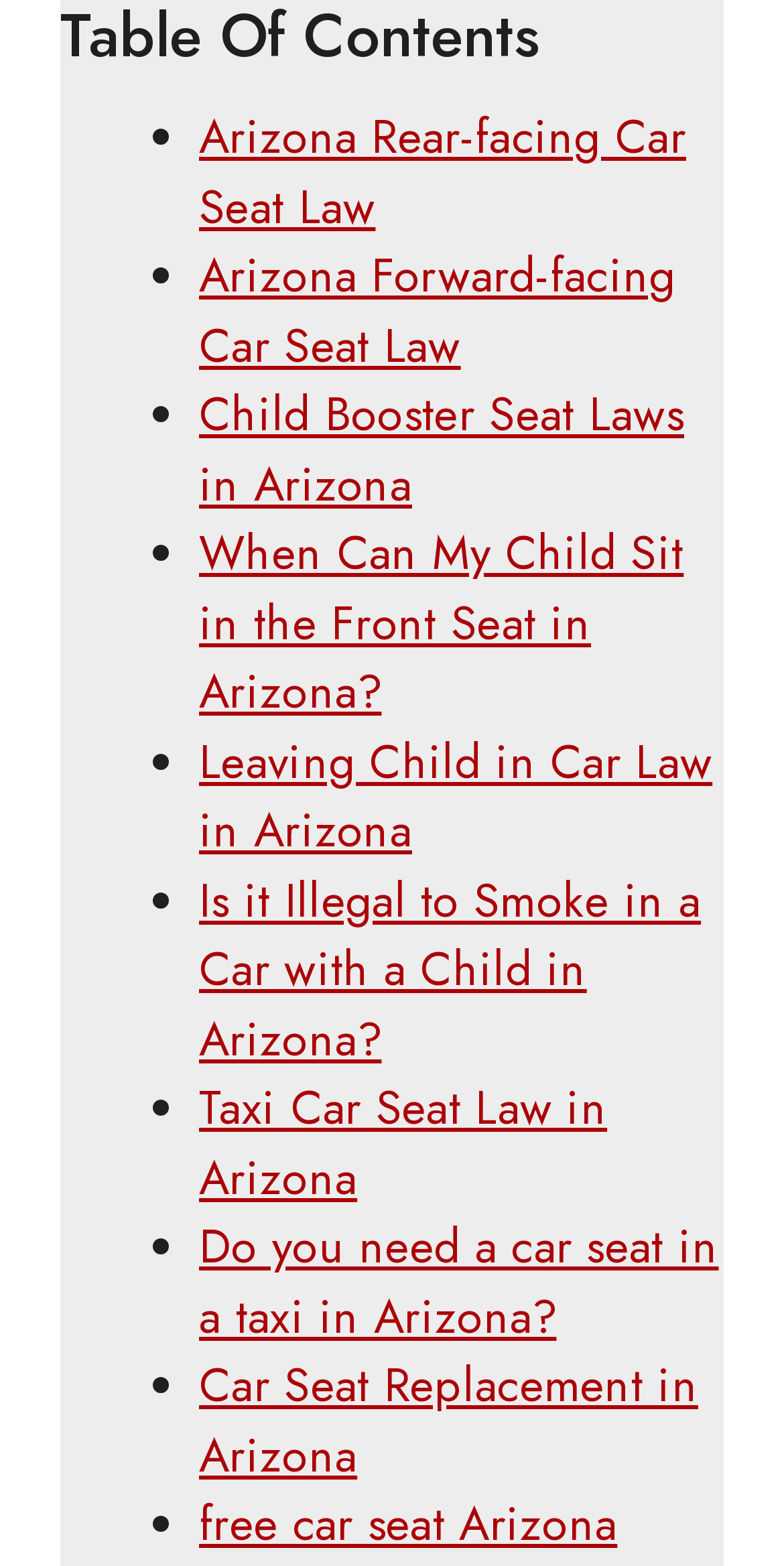Identify the bounding box coordinates for the UI element described as: "Car Seat Replacement in Arizona". The coordinates should be provided as four floats between 0 and 1: [left, top, right, bottom].

[0.254, 0.863, 0.891, 0.951]